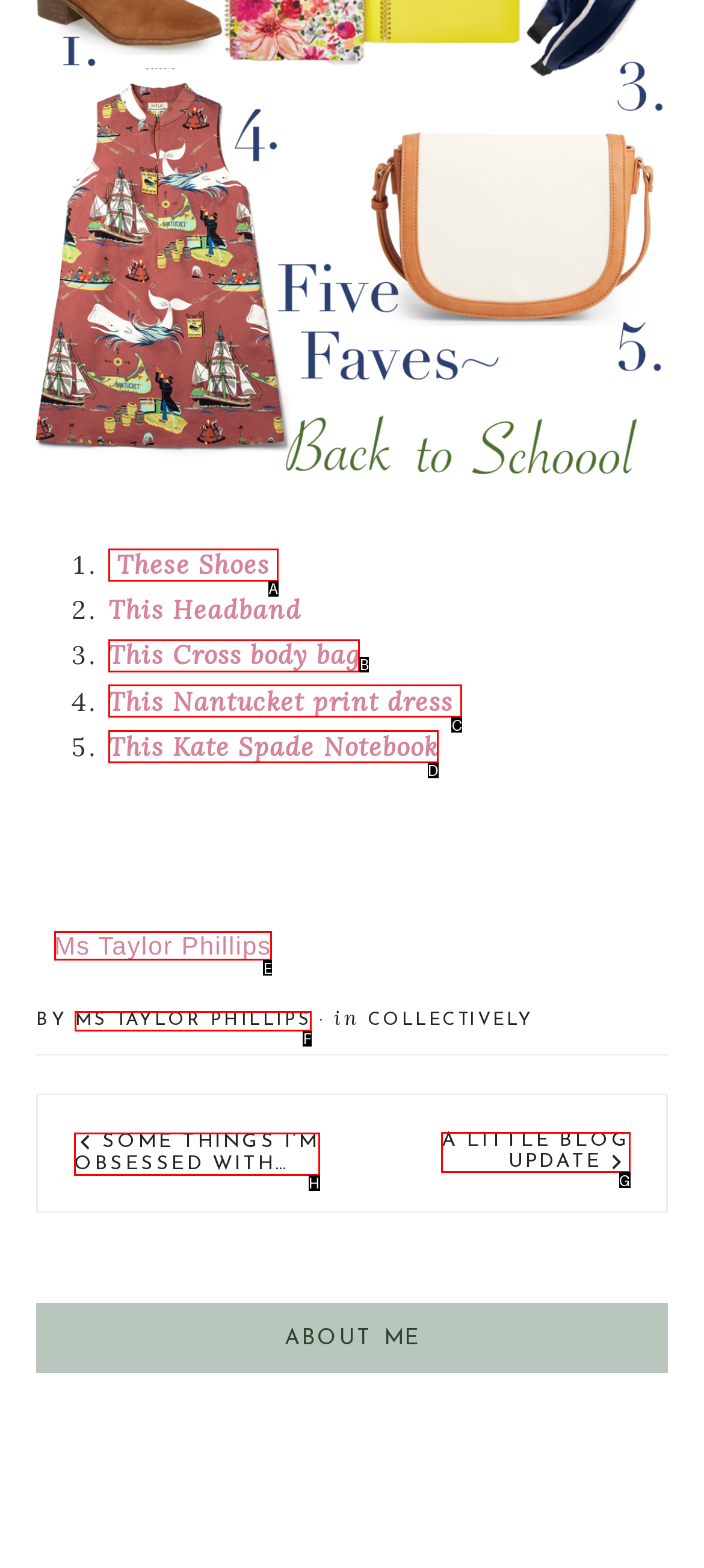Match the HTML element to the given description: These Shoes
Indicate the option by its letter.

A